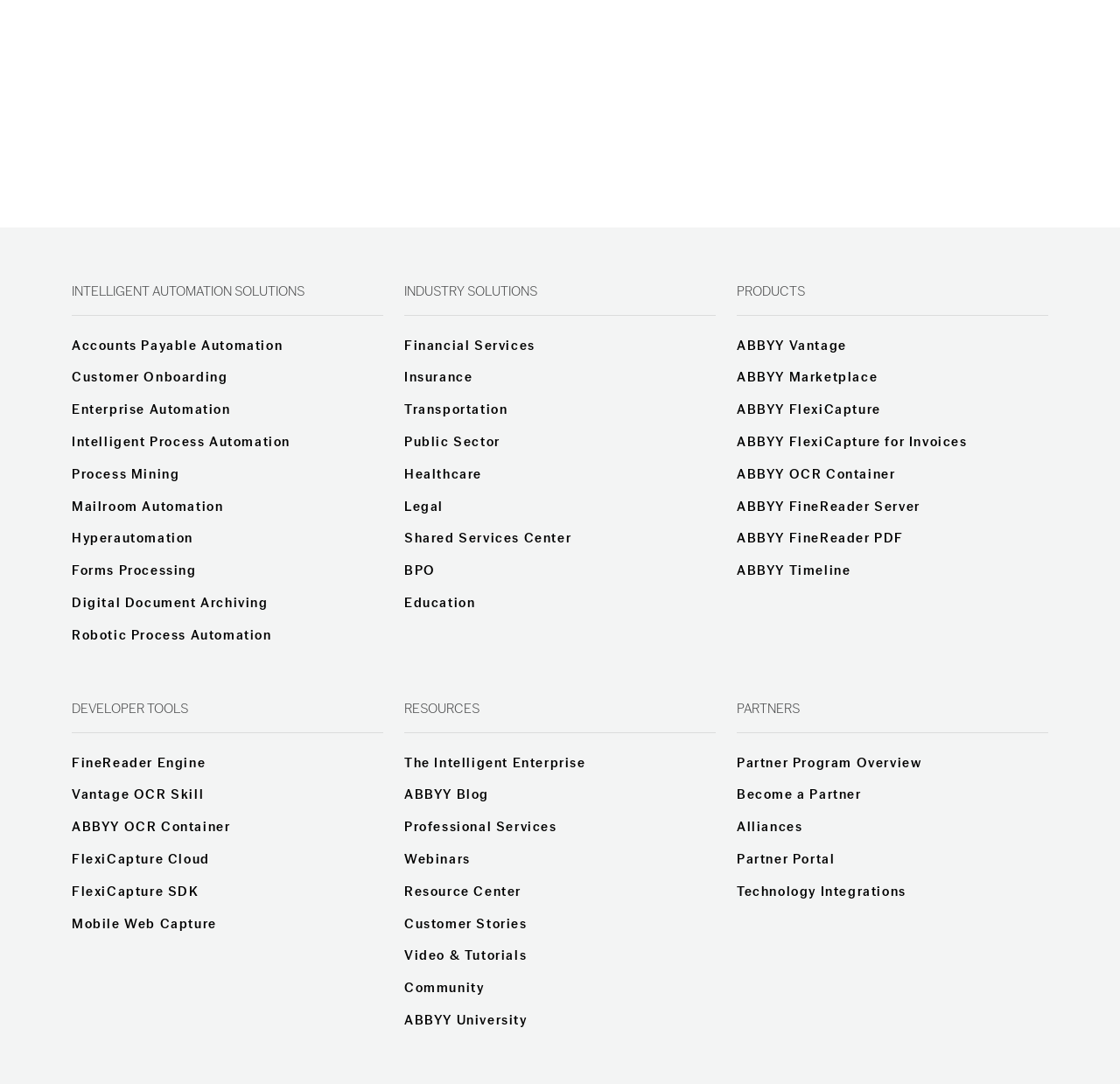Select the bounding box coordinates of the element I need to click to carry out the following instruction: "Become a Partner".

[0.658, 0.727, 0.769, 0.741]